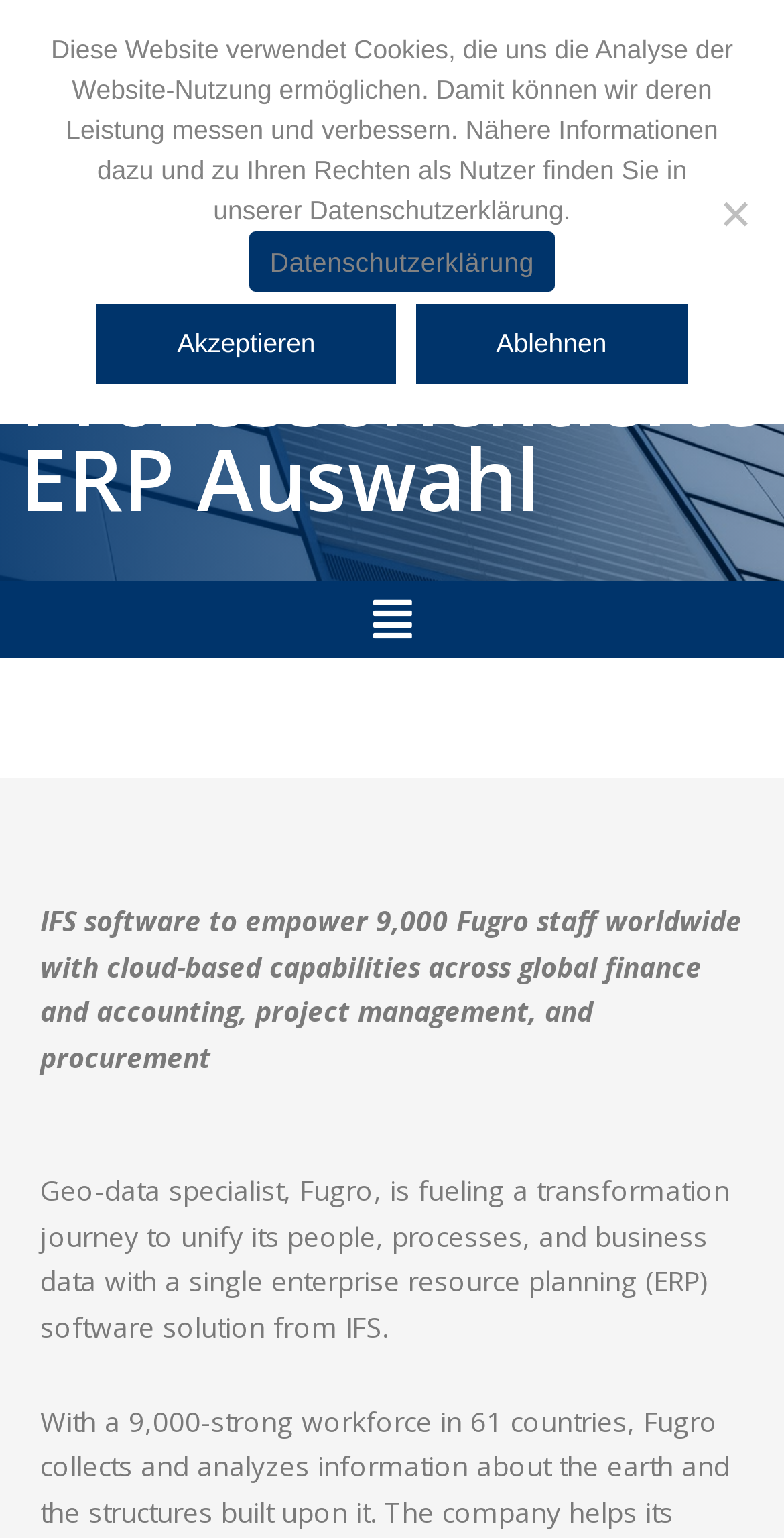What is the purpose of the ERP software solution?
Analyze the image and provide a thorough answer to the question.

By reading the text on the webpage, I found that the ERP software solution from IFS aims to unify Fugro's people, processes, and business data with a single enterprise resource planning software solution.